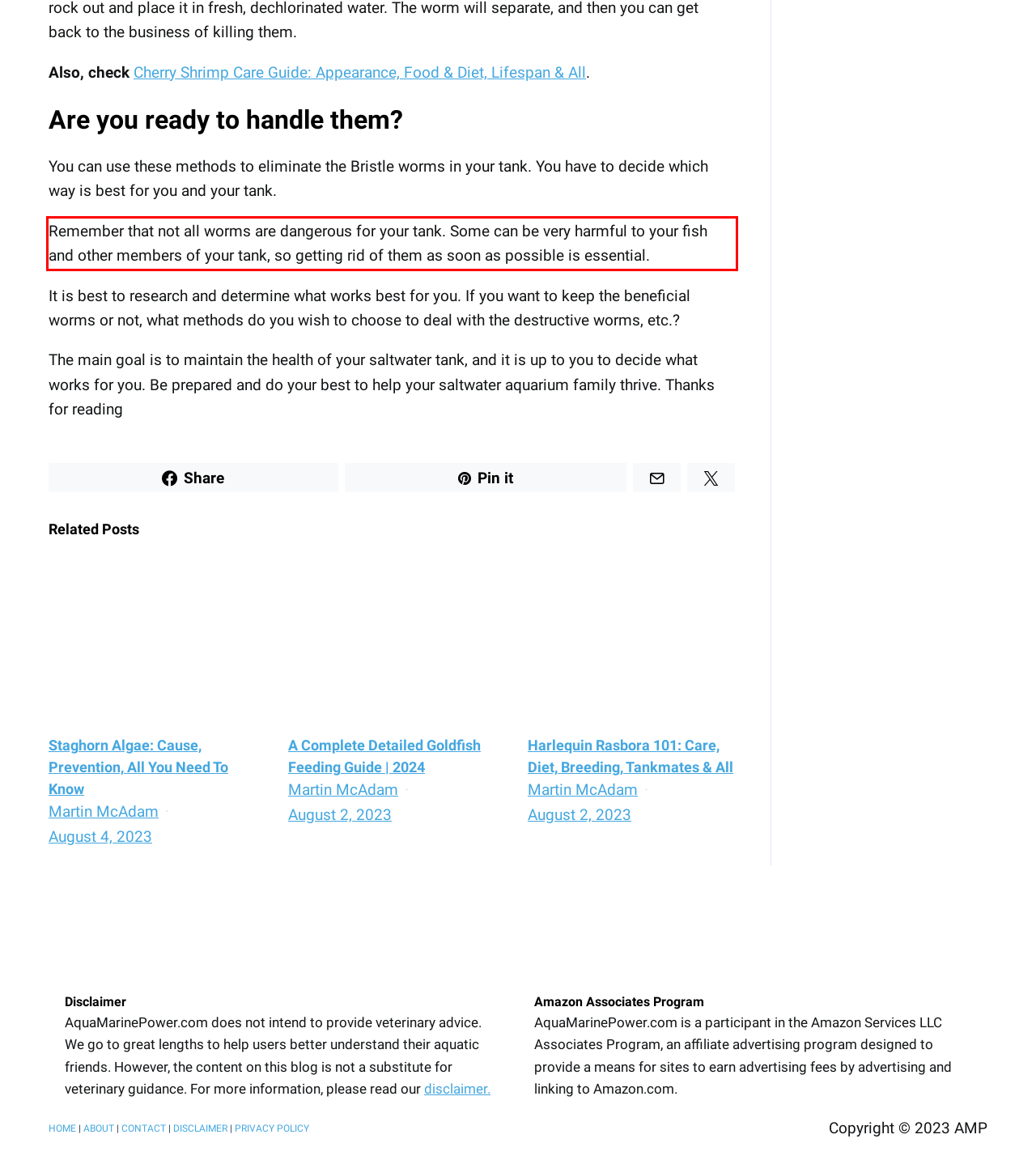Please take the screenshot of the webpage, find the red bounding box, and generate the text content that is within this red bounding box.

Remember that not all worms are dangerous for your tank. Some can be very harmful to your fish and other members of your tank, so getting rid of them as soon as possible is essential.